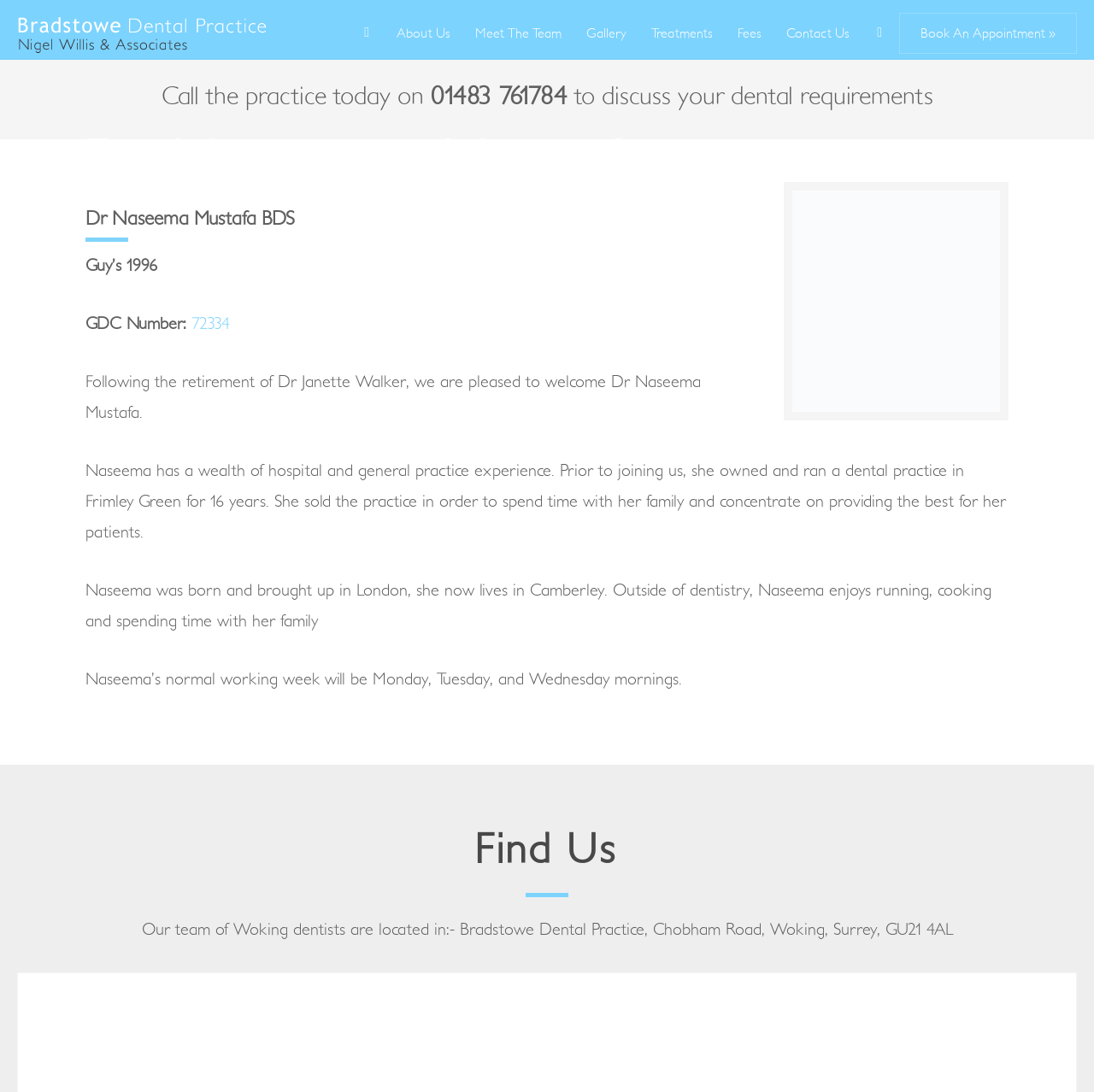Using the details in the image, give a detailed response to the question below:
What is the phone number to contact the practice?

The phone number is mentioned in the link '01483 761784' which is next to the text 'Call the practice today on'.